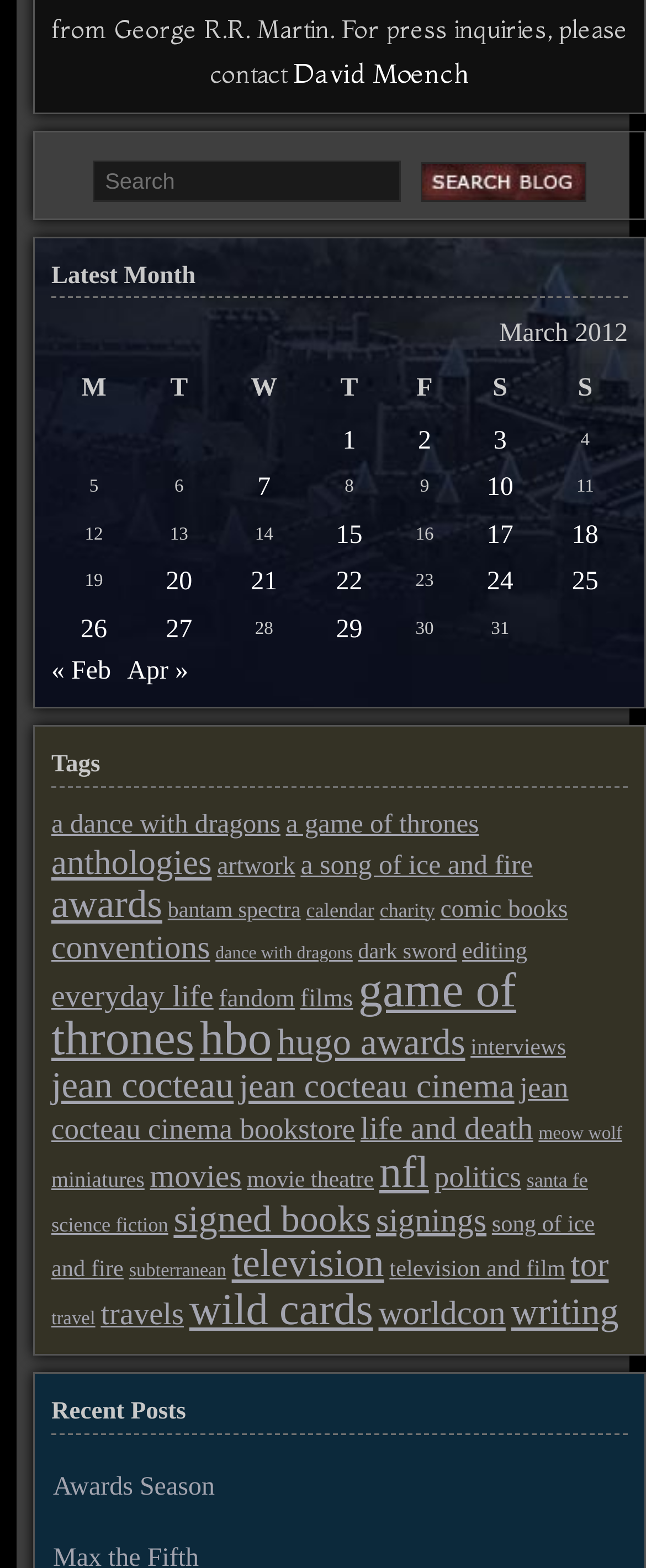Please give a short response to the question using one word or a phrase:
What is the position of the 'Submit' button?

Bottom center